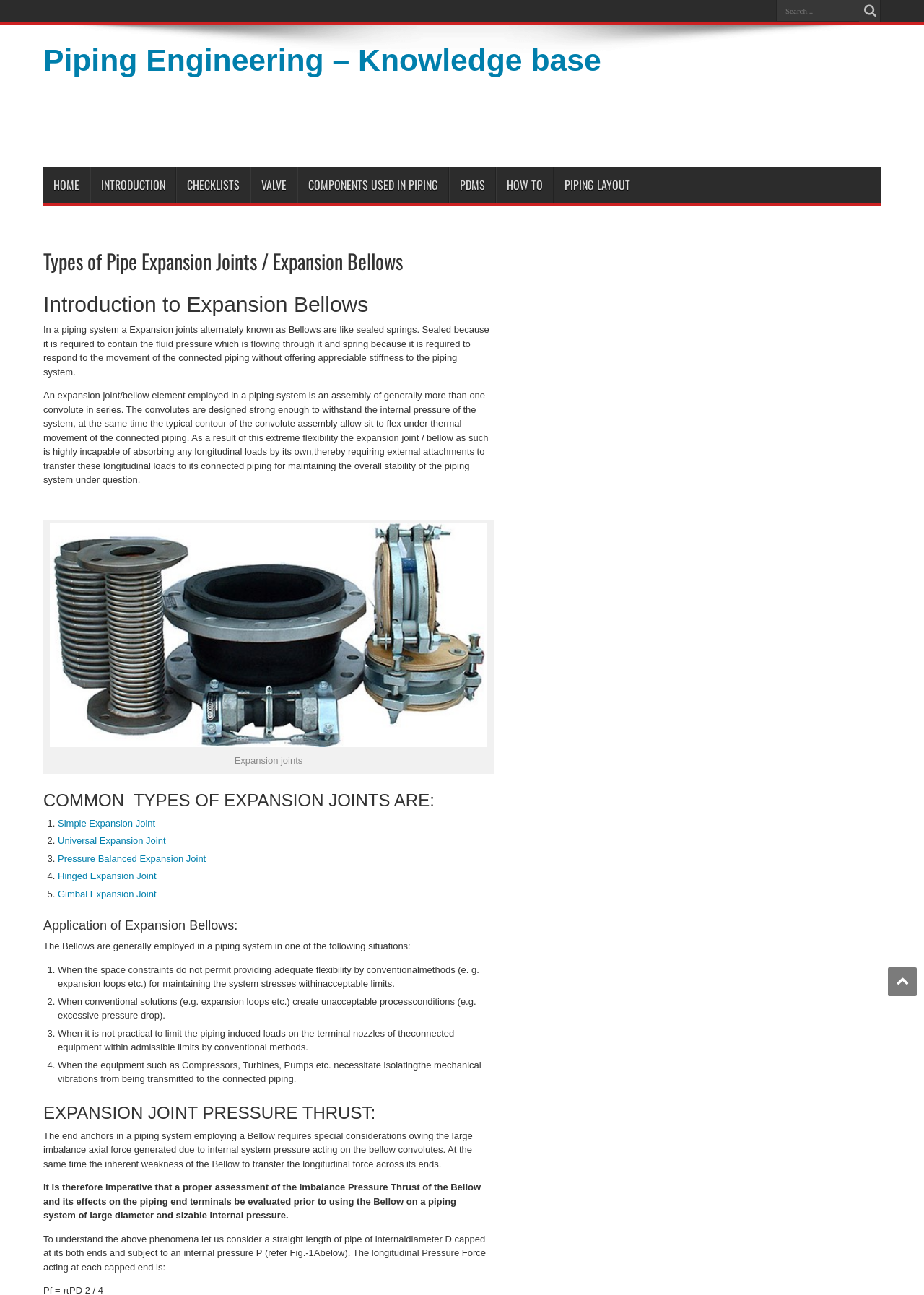Identify the bounding box coordinates for the UI element that matches this description: "input value="Search..." name="s" value="Search..."".

[0.84, 0.0, 0.93, 0.016]